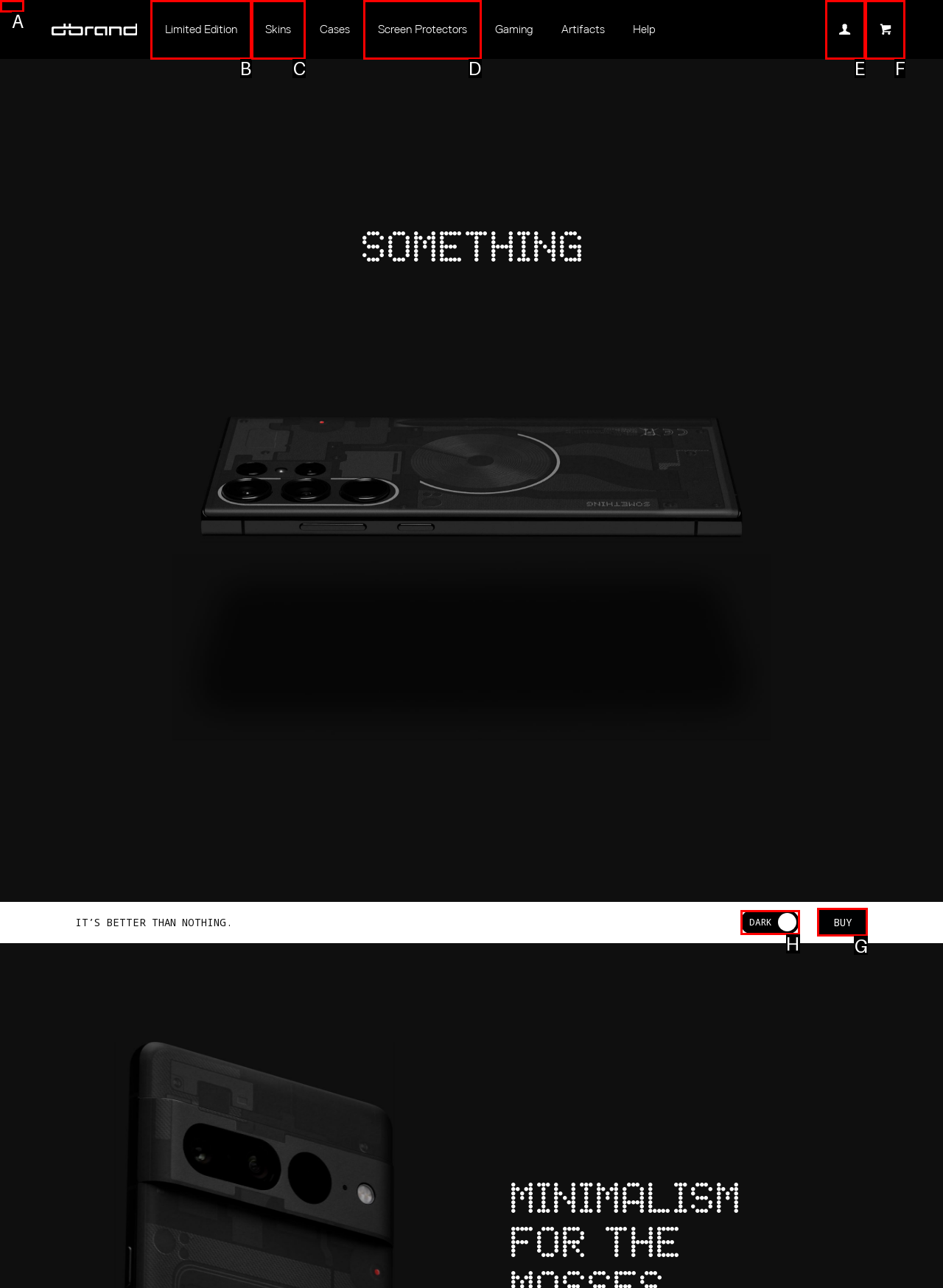Identify which lettered option to click to carry out the task: buy something skin. Provide the letter as your answer.

G